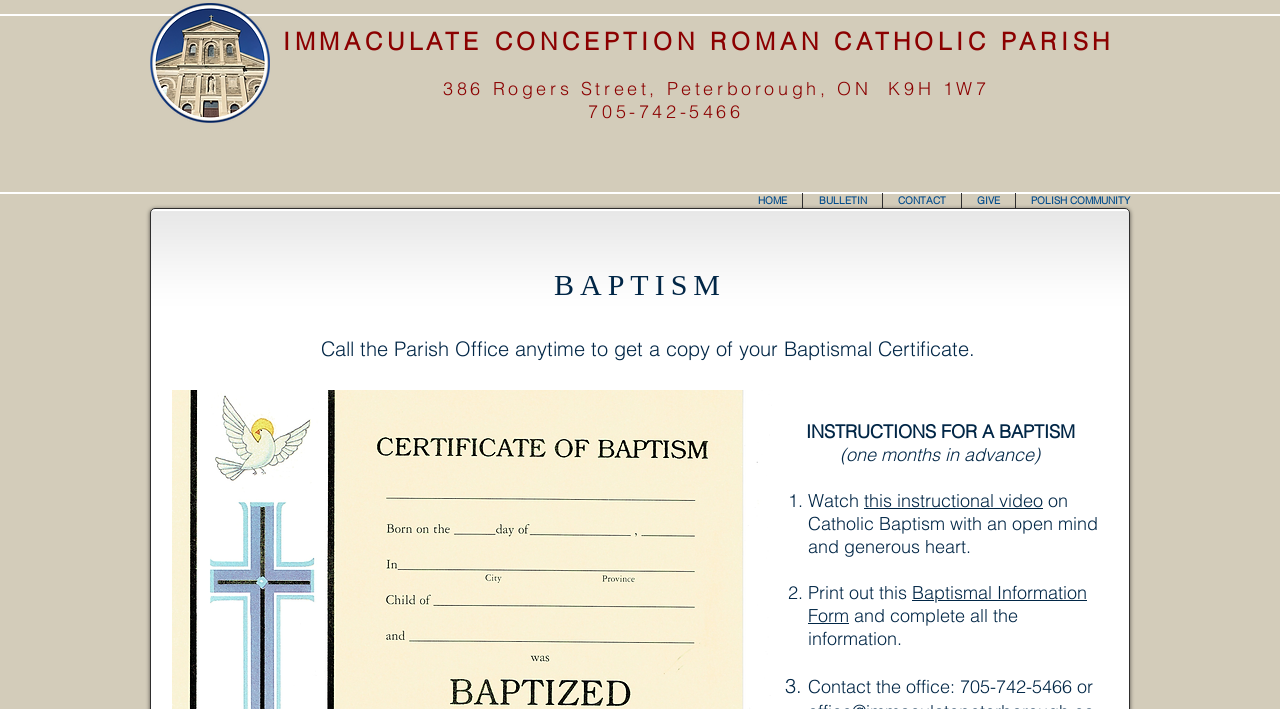Generate a comprehensive description of the webpage.

The webpage is about Baptism, a sacrament in the Catholic Church, and is part of the Immaculate Conception Roman Catholic Parish website. At the top left corner, there is a logo image. Below the logo, the parish's name "Immaculate Conception Roman Catholic Parish" is displayed prominently. The parish's address "386 Rogers Street, Peterborough, ON K9H 1W7" and phone number "705-742-5466" are listed below the parish's name.

A navigation menu is located at the top right corner, with links to "HOME", "BULLETIN", "CONTACT", "GIVE", and "POLISH COMMUNITY". Below the navigation menu, the main content of the webpage is divided into sections. The first section is headed by "BAPTISM" and provides information on how to obtain a Baptismal Certificate. 

The second section is headed by "INSTRUCTIONS FOR A BAPTISM (one months in advance)" and provides a step-by-step guide on the baptism process. The guide consists of three steps, each marked by a numbered list marker. The first step instructs users to watch an instructional video on Catholic Baptism, with a link to the video provided. The second step asks users to print out and complete a Baptismal Information Form, with links to the form provided. There is no third step described, but the list marker "3." is present, suggesting that the step may be incomplete or missing.